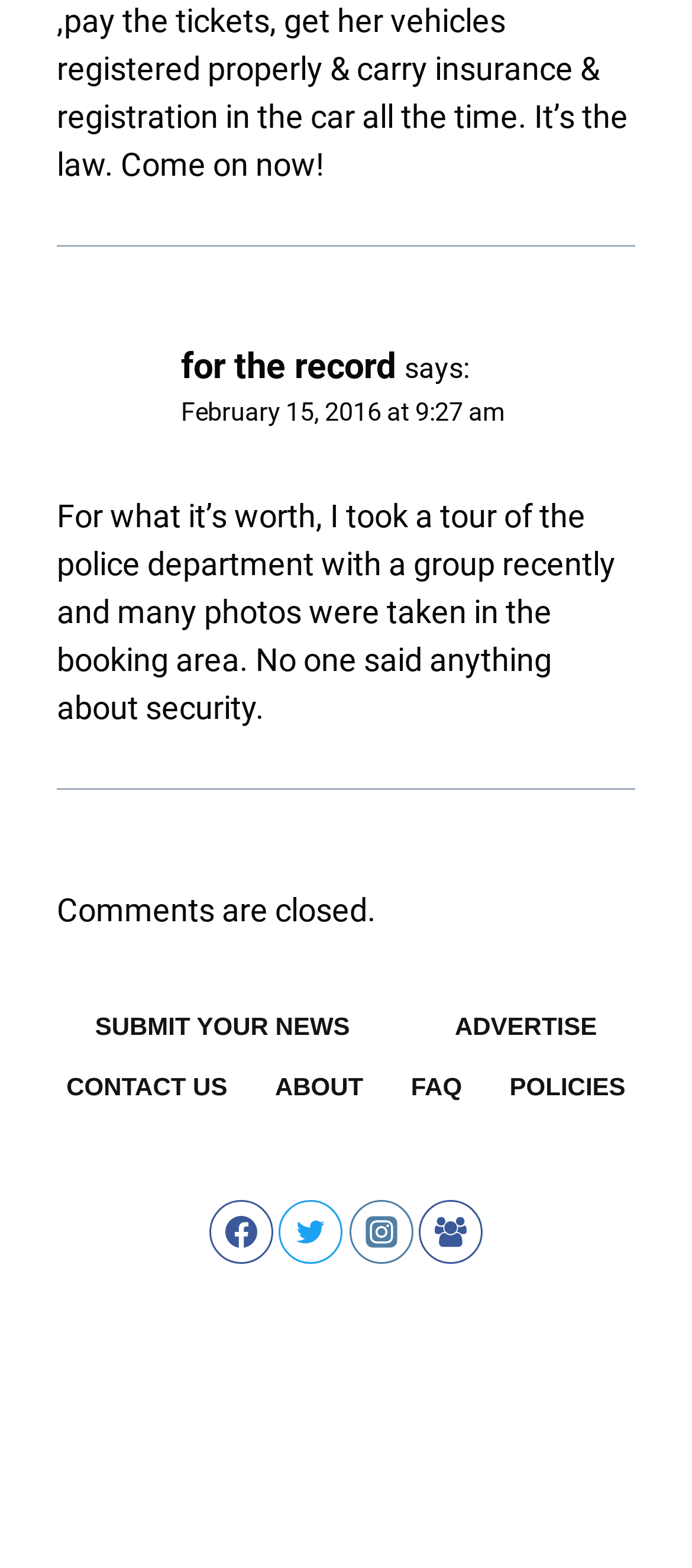Can you find the bounding box coordinates for the UI element given this description: "Submit Your News"? Provide the coordinates as four float numbers between 0 and 1: [left, top, right, bottom].

[0.119, 0.636, 0.524, 0.675]